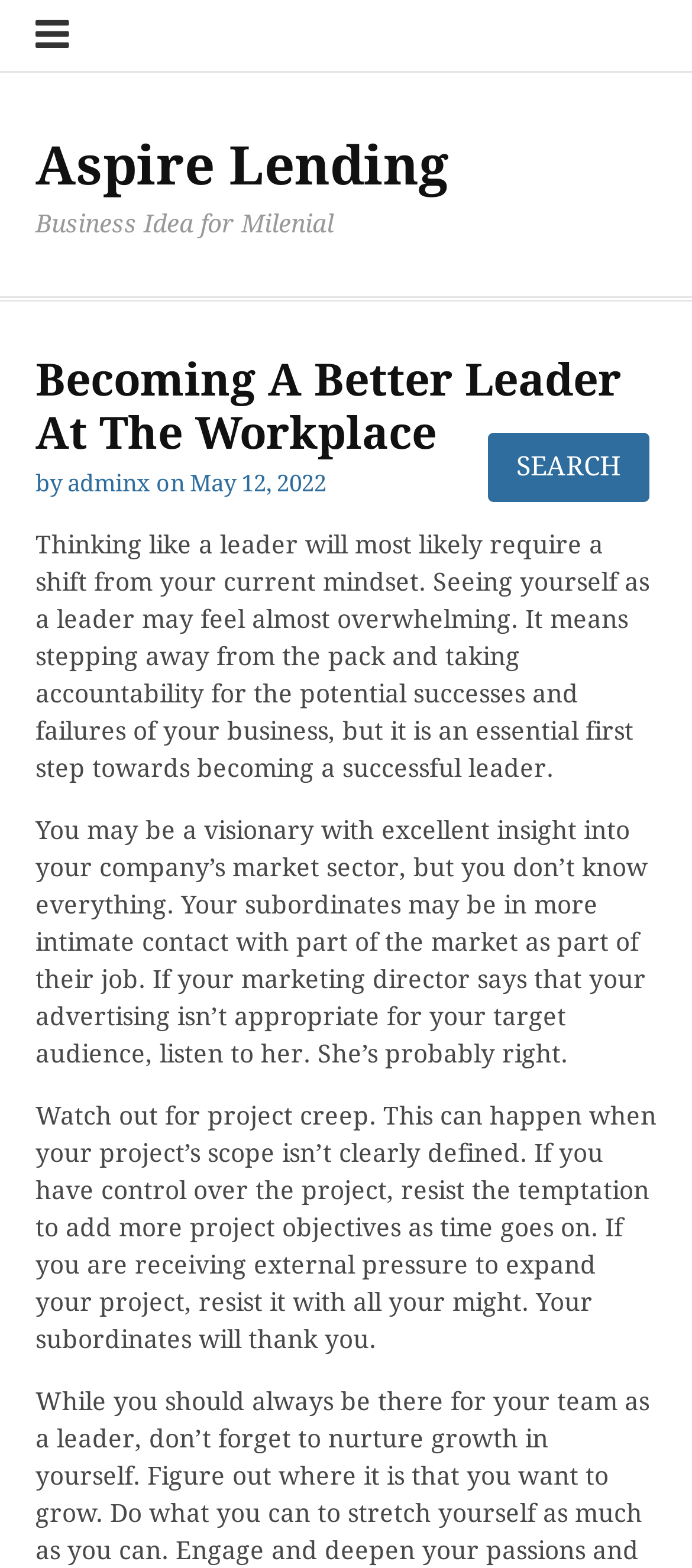Respond with a single word or phrase to the following question:
What is the topic of the article?

Becoming a better leader